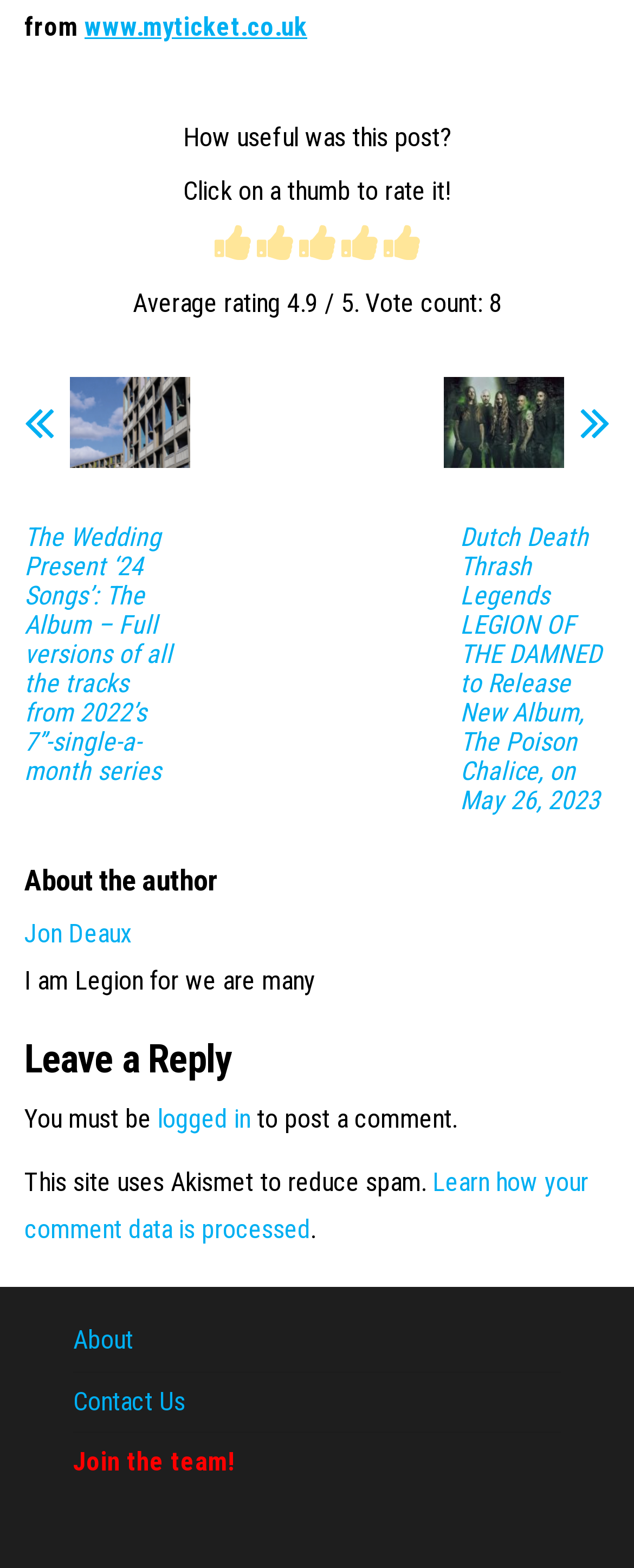What is the title of the album mentioned in the article?
Answer the question with a thorough and detailed explanation.

The title of the album can be found in the link 'The Wedding Present ‘24 Songs’: The Album – Full versions of all the tracks from 2022’s 7”-single-a-month series' which is located in the middle of the webpage.